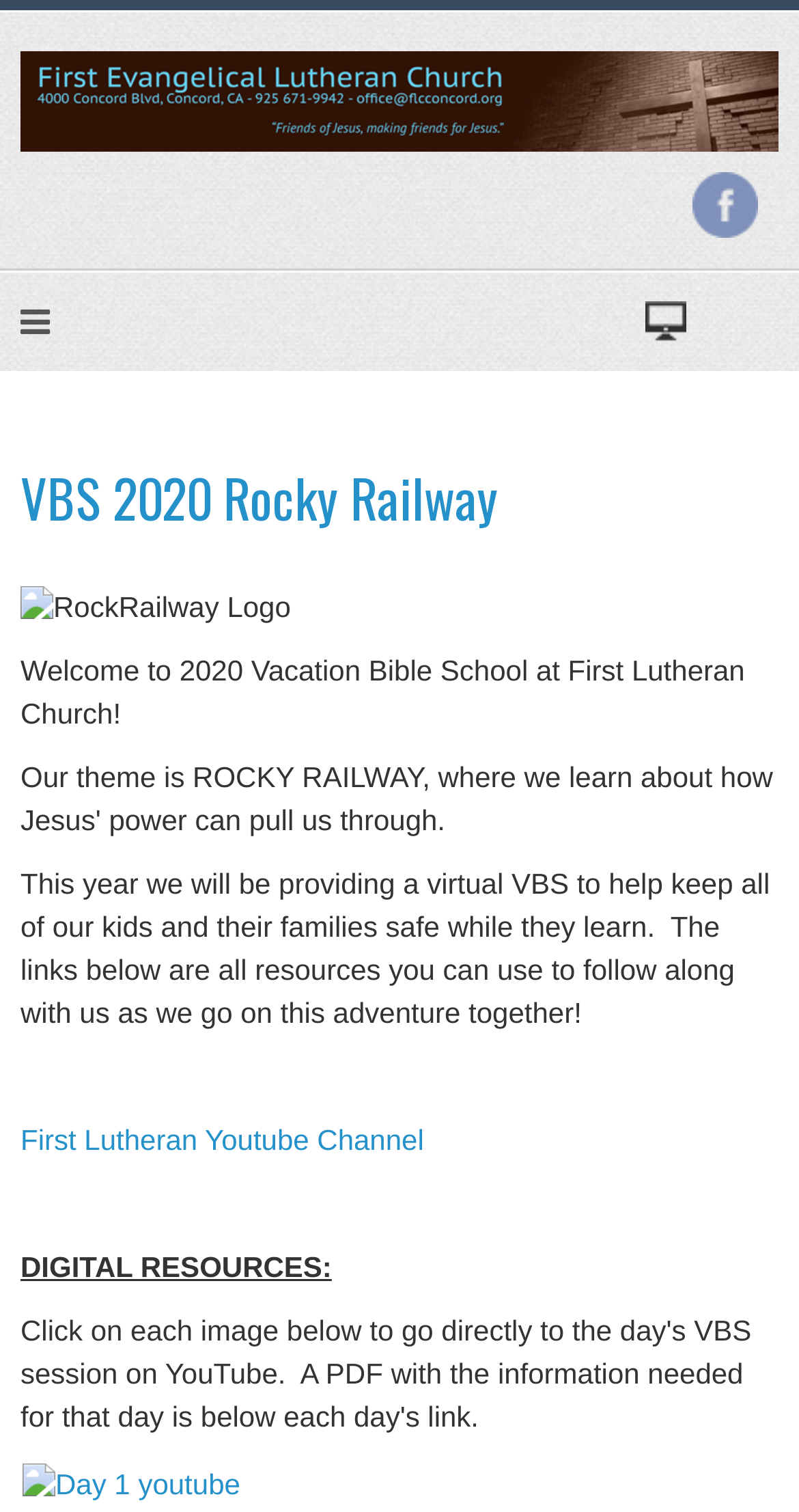What is the purpose of the VBS event?
Based on the screenshot, provide your answer in one word or phrase.

To help keep kids and families safe while they learn